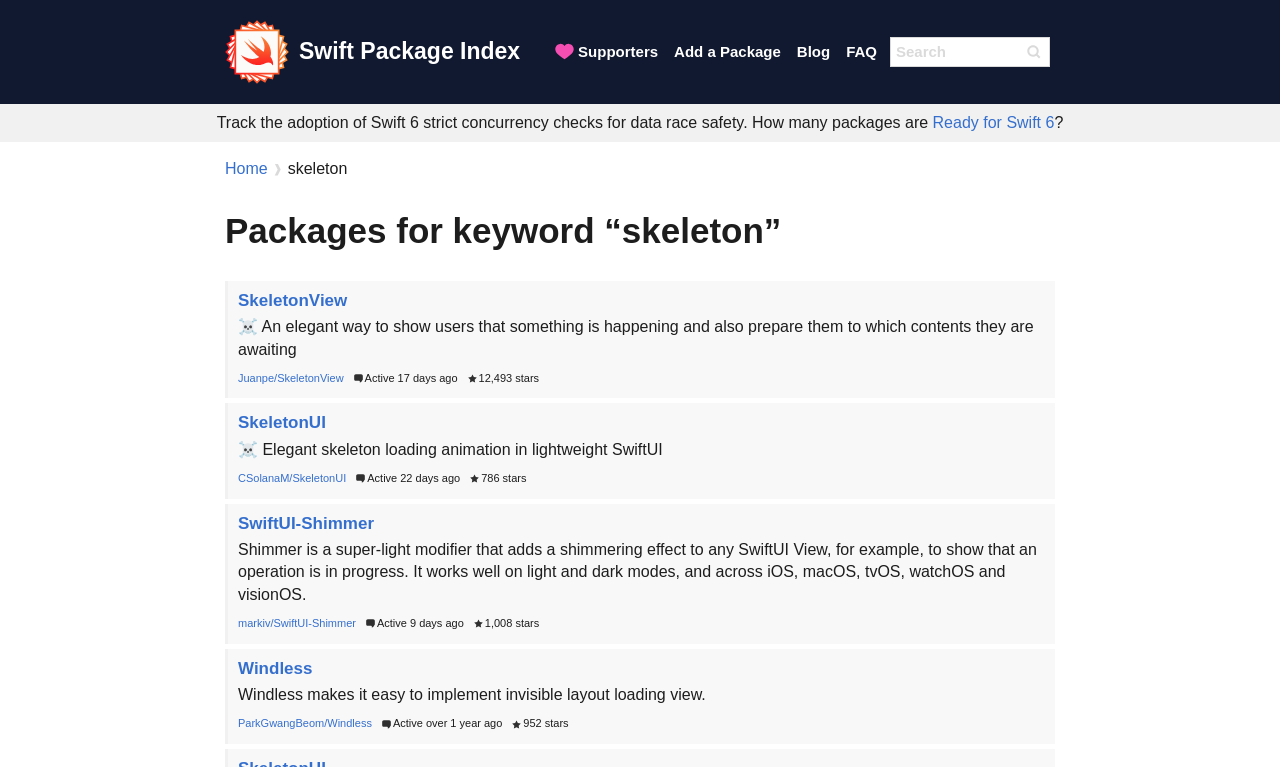Locate the bounding box coordinates of the element I should click to achieve the following instruction: "Click the Swift Package Index logo".

[0.176, 0.026, 0.406, 0.11]